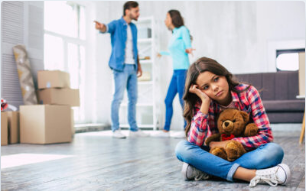Provide a brief response to the question below using a single word or phrase: 
What is the state of the room?

partially packed